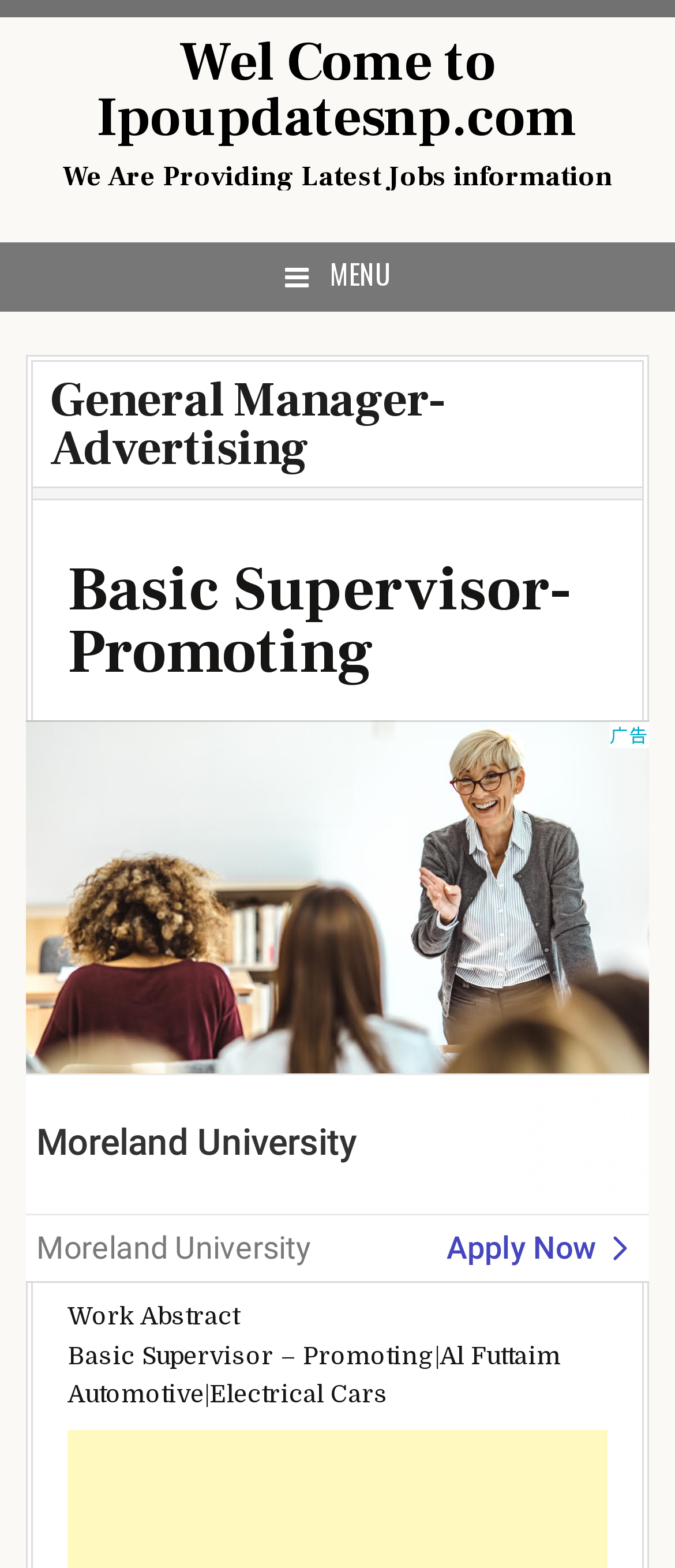Reply to the question with a brief word or phrase: What is the name of the company associated with the 'Basic Supervisor – Promoting' job?

Al Futtaim Automotive